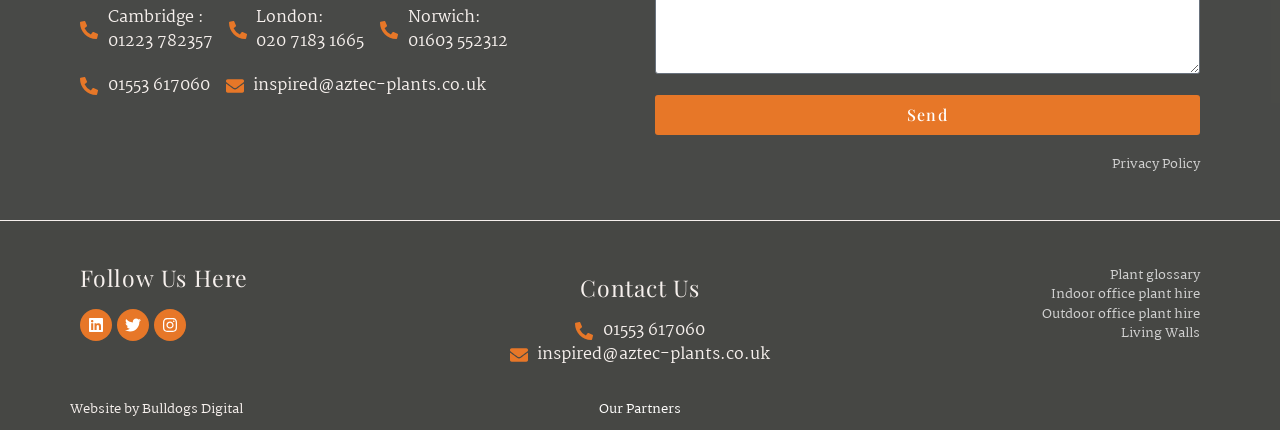Could you determine the bounding box coordinates of the clickable element to complete the instruction: "Visit the showroom"? Provide the coordinates as four float numbers between 0 and 1, i.e., [left, top, right, bottom].

None